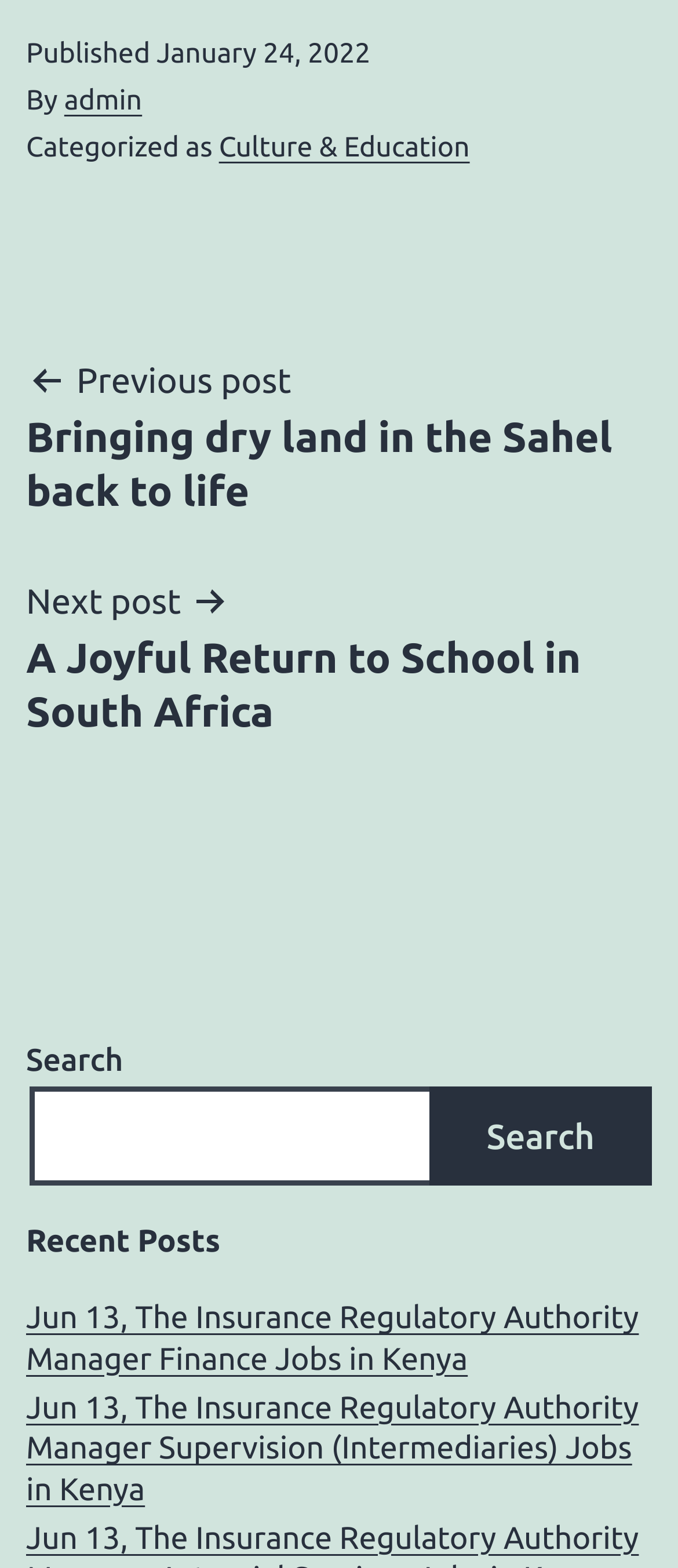Provide a single word or phrase to answer the given question: 
What category is the post categorized as?

Culture & Education